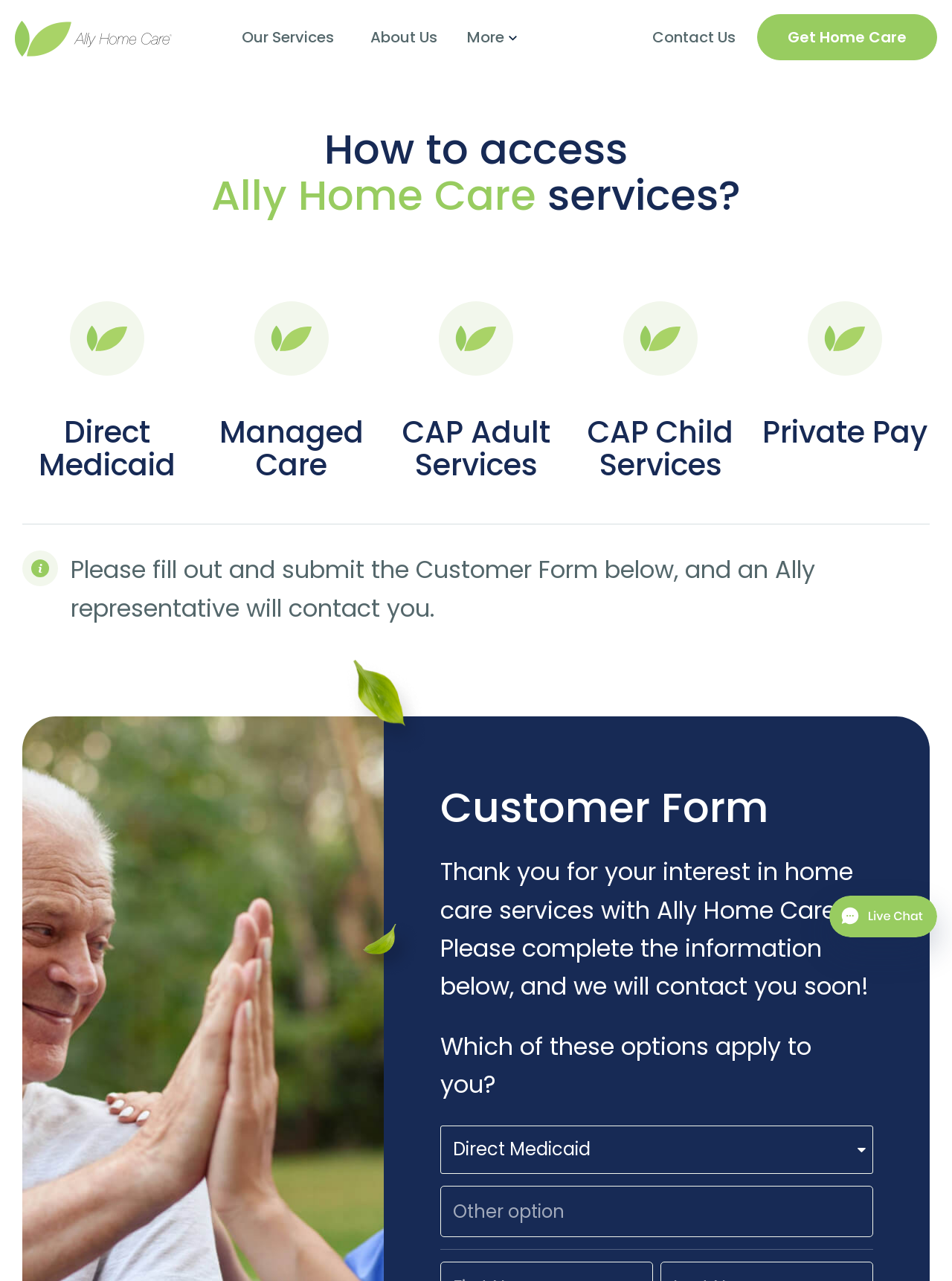Please find the bounding box coordinates in the format (top-left x, top-left y, bottom-right x, bottom-right y) for the given element description. Ensure the coordinates are floating point numbers between 0 and 1. Description: more

[0.475, 0.016, 0.563, 0.042]